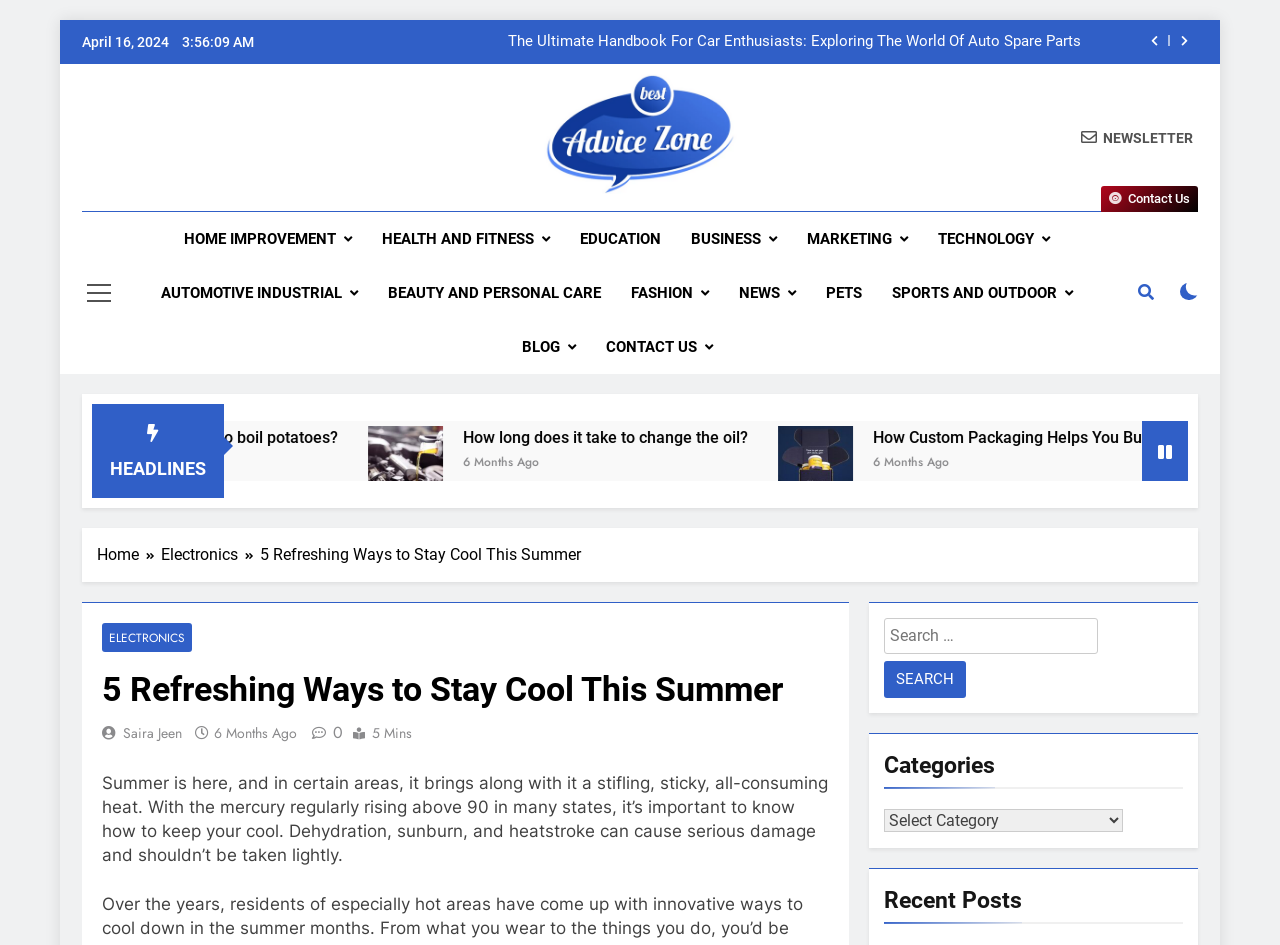Answer this question using a single word or a brief phrase:
What is the topic of the article on the webpage?

Staying cool in summer